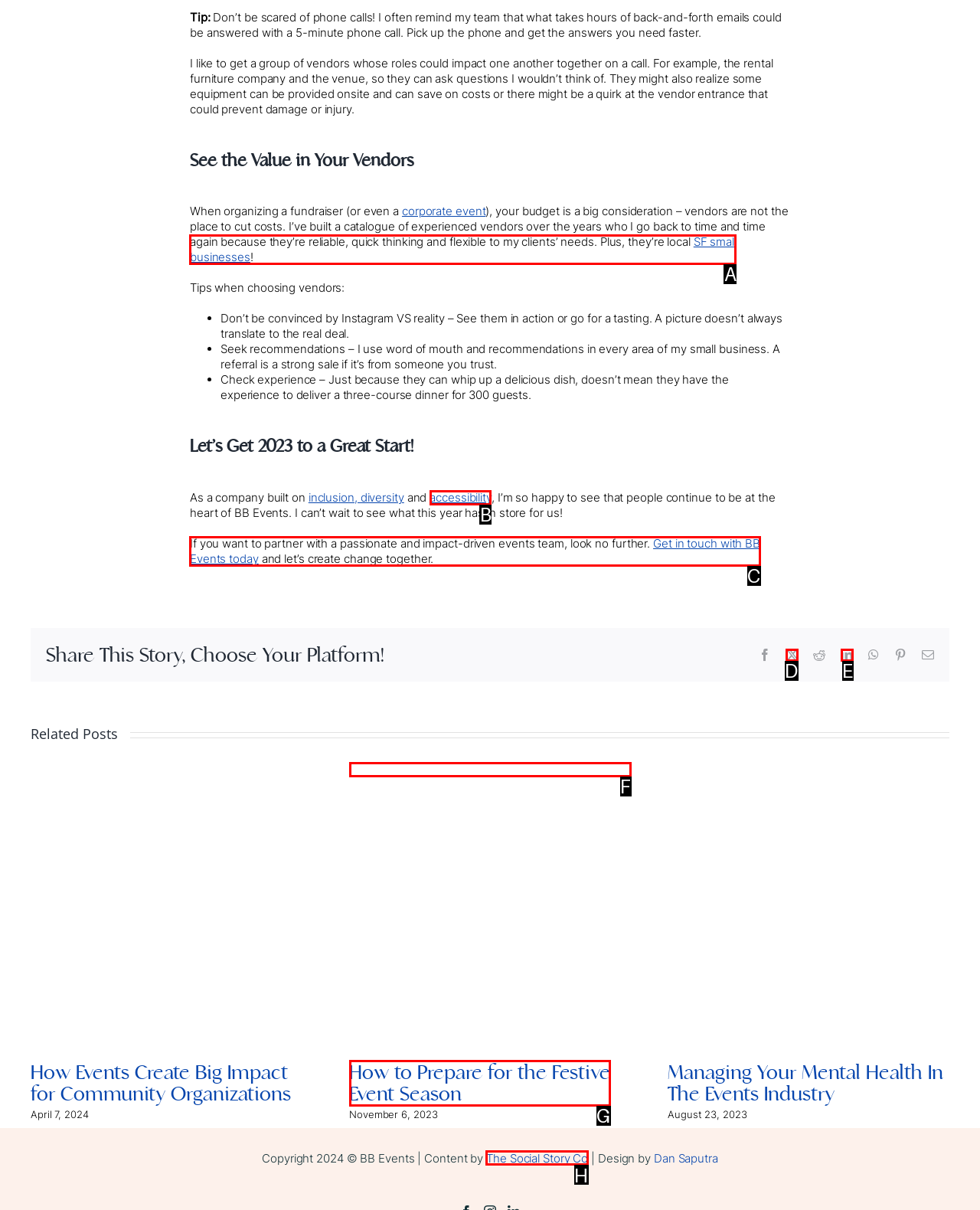To complete the instruction: Visit the website of 'The Social Story Co', which HTML element should be clicked?
Respond with the option's letter from the provided choices.

H